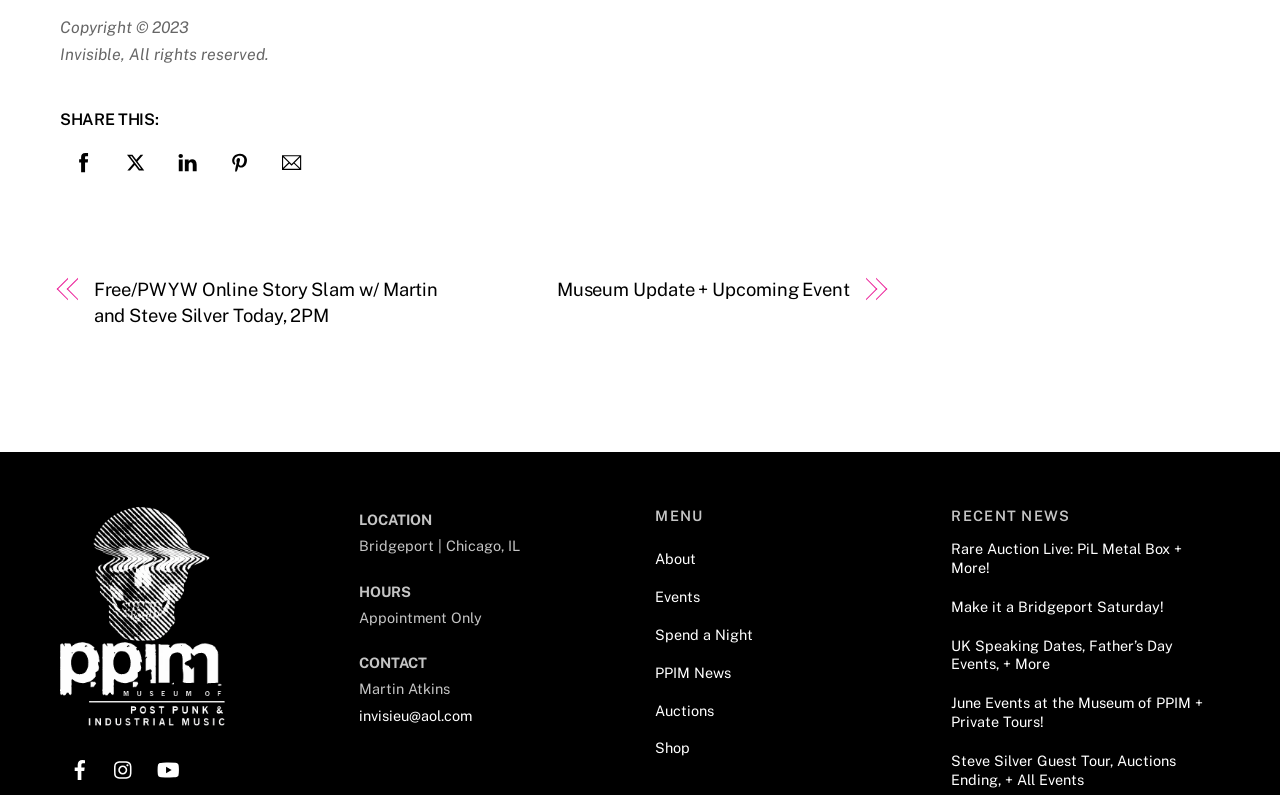Give a short answer to this question using one word or a phrase:
What is the title of the first news item?

Rare Auction Live: PiL Metal Box + More!